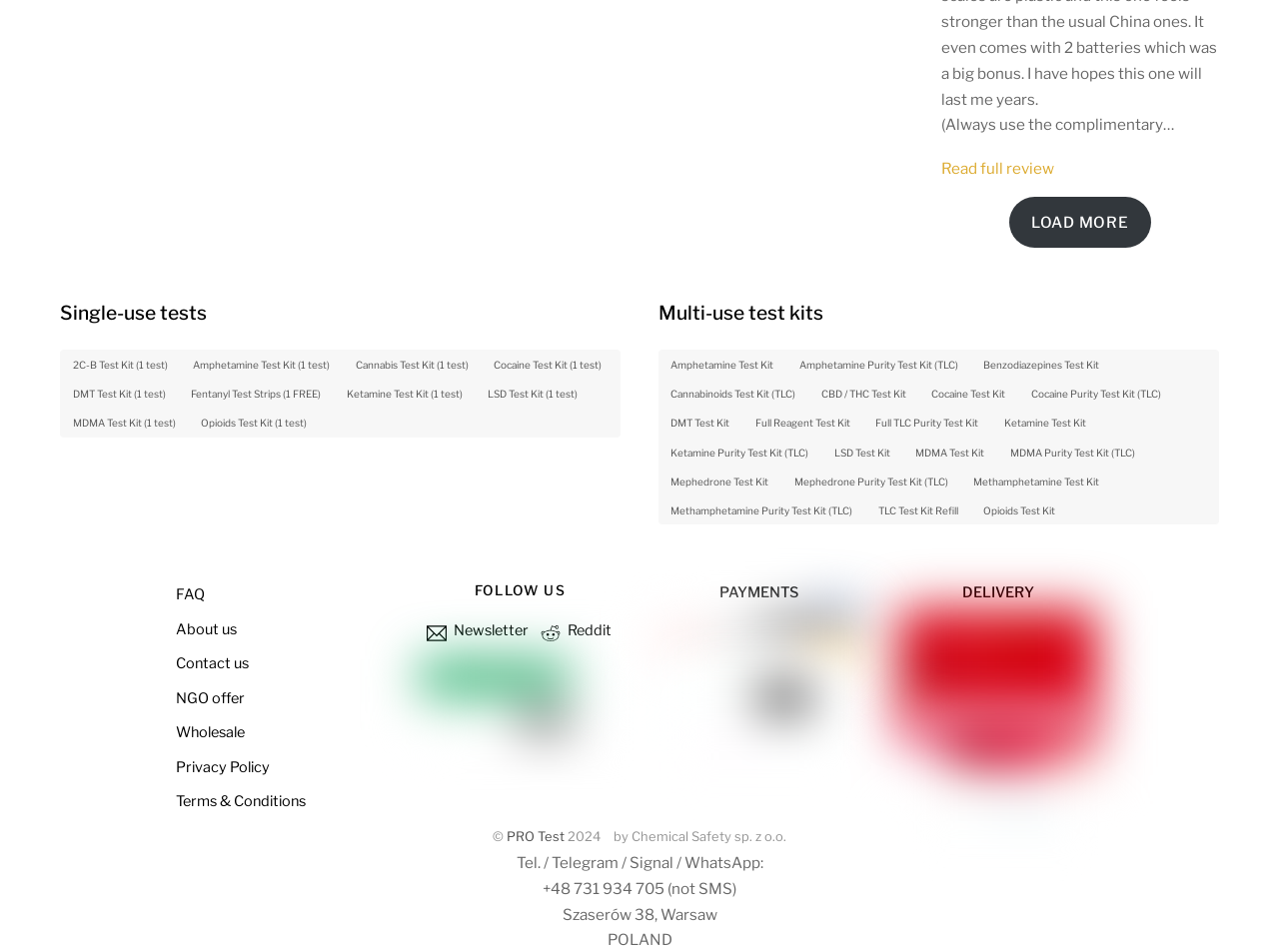Please provide the bounding box coordinates for the element that needs to be clicked to perform the following instruction: "Click the 'LOAD MORE REVIEWS' button". The coordinates should be given as four float numbers between 0 and 1, i.e., [left, top, right, bottom].

[0.789, 0.207, 0.9, 0.26]